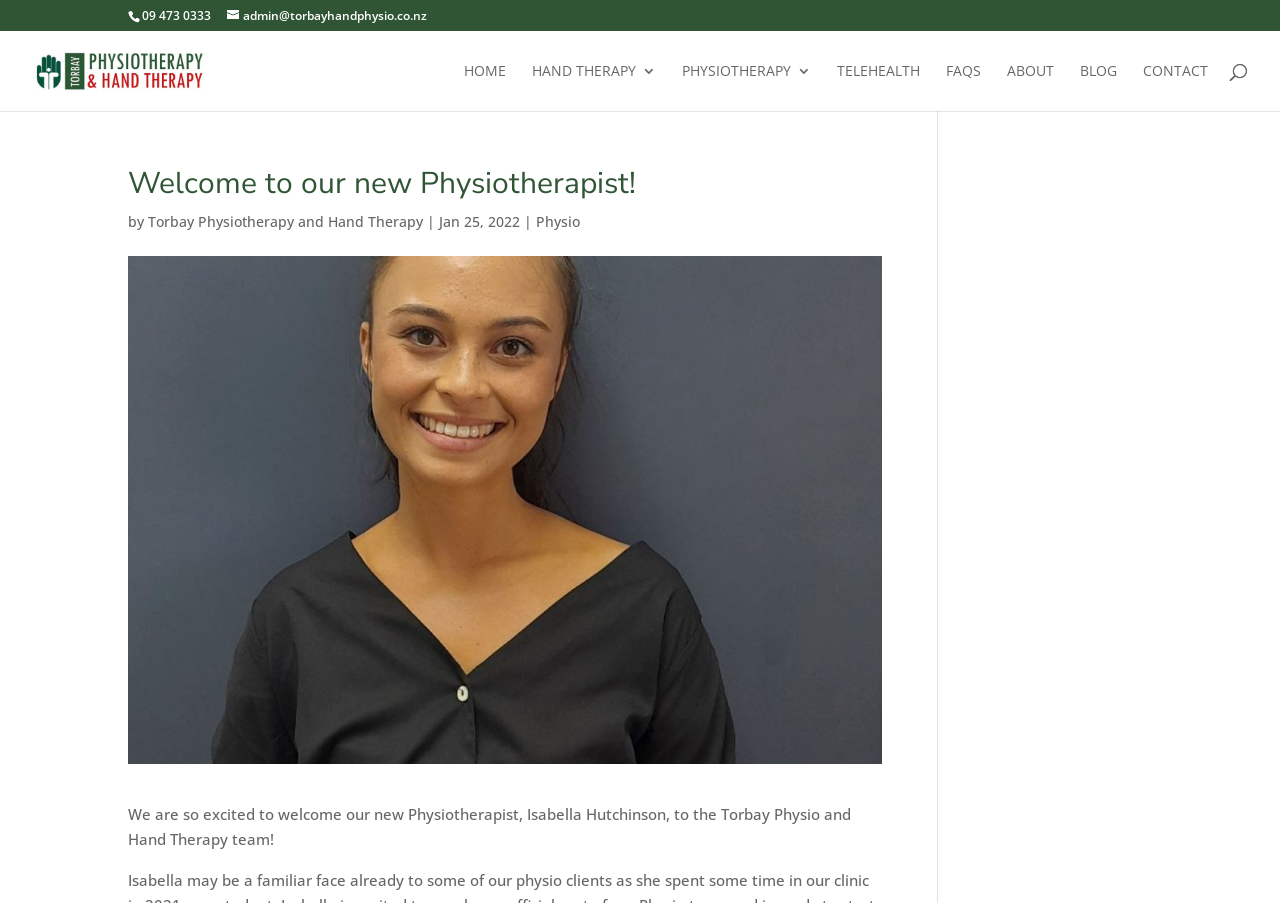Locate the bounding box coordinates of the region to be clicked to comply with the following instruction: "Search for something". The coordinates must be four float numbers between 0 and 1, in the form [left, top, right, bottom].

[0.053, 0.034, 0.953, 0.036]